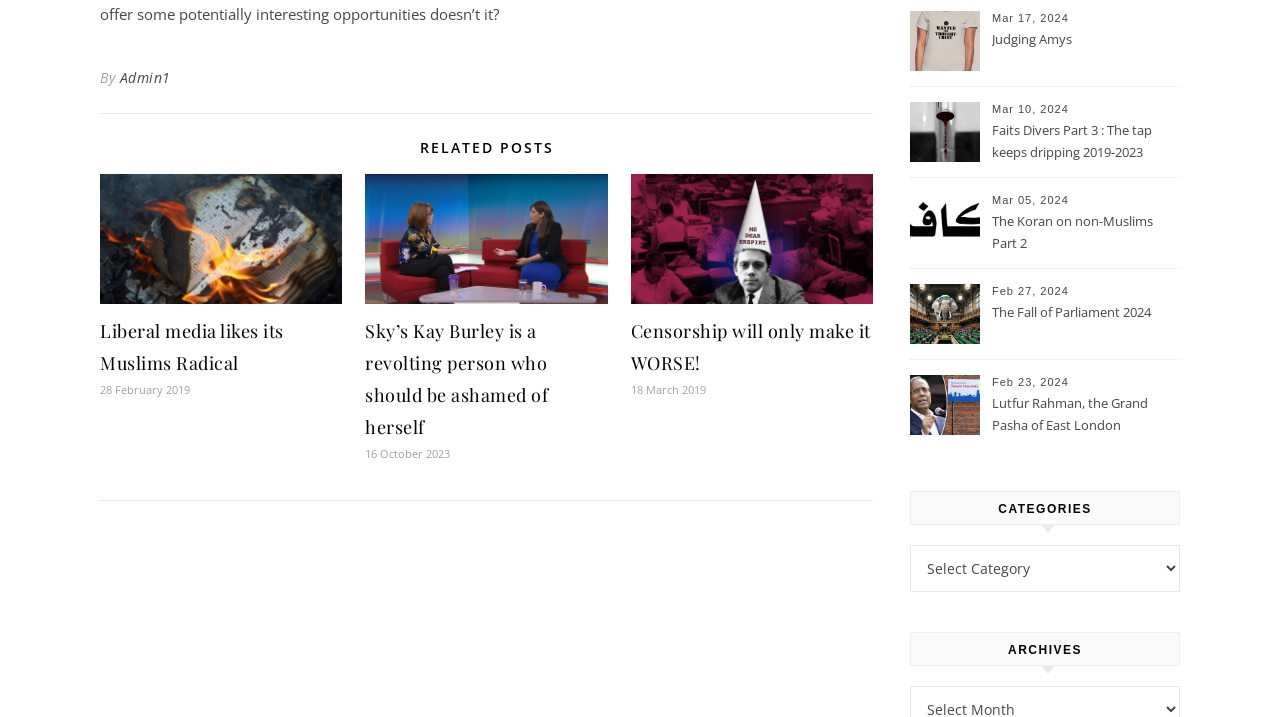What is the date of the post 'Liberal media likes its Muslims Radical'?
From the details in the image, provide a complete and detailed answer to the question.

The date of the post can be determined by looking at the static text element next to the link 'Liberal media likes its Muslims Radical', which indicates that the post was published on 28 February 2019.